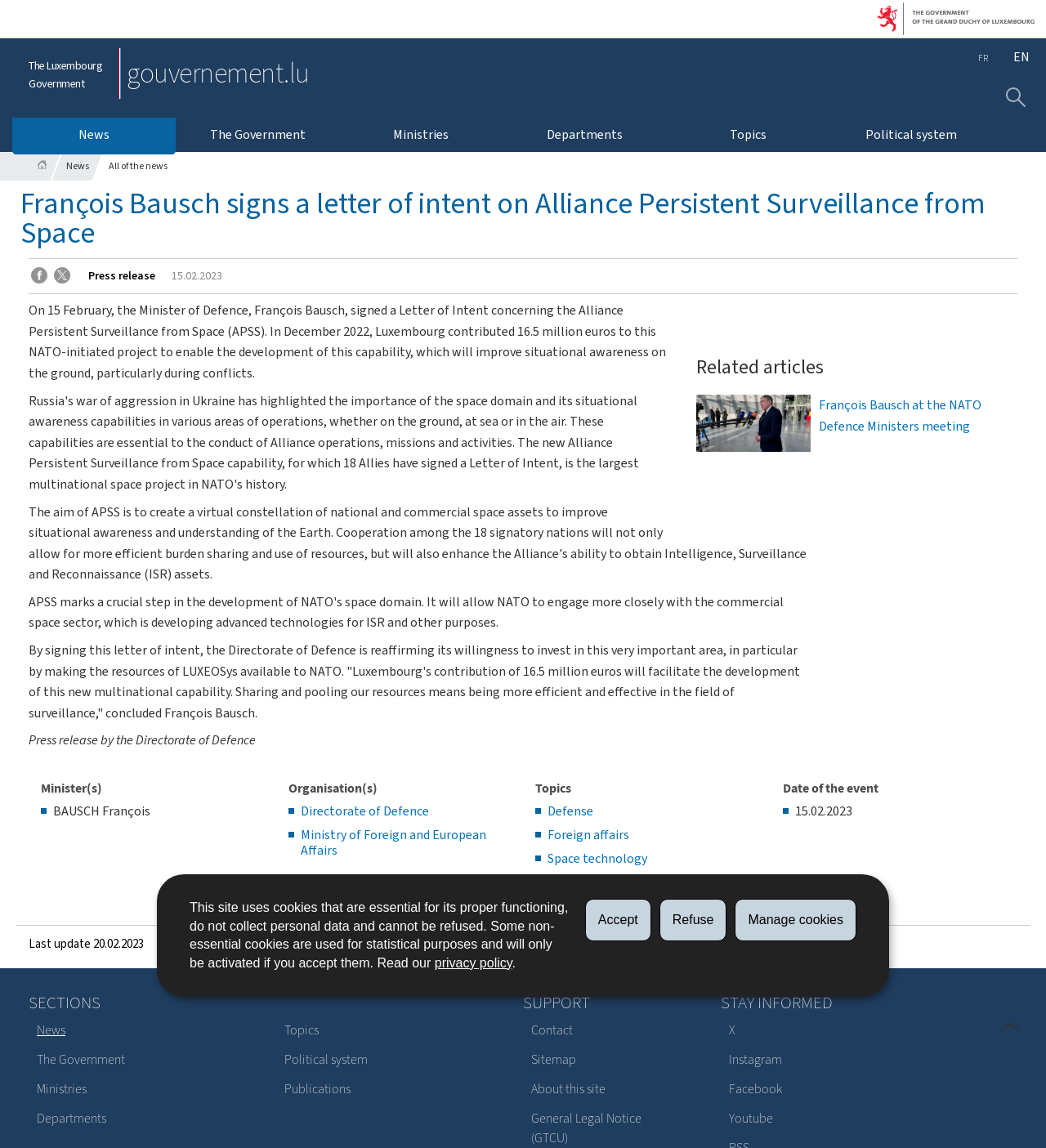Determine the bounding box coordinates for the area that needs to be clicked to fulfill this task: "Read press release". The coordinates must be given as four float numbers between 0 and 1, i.e., [left, top, right, bottom].

[0.077, 0.225, 0.156, 0.256]